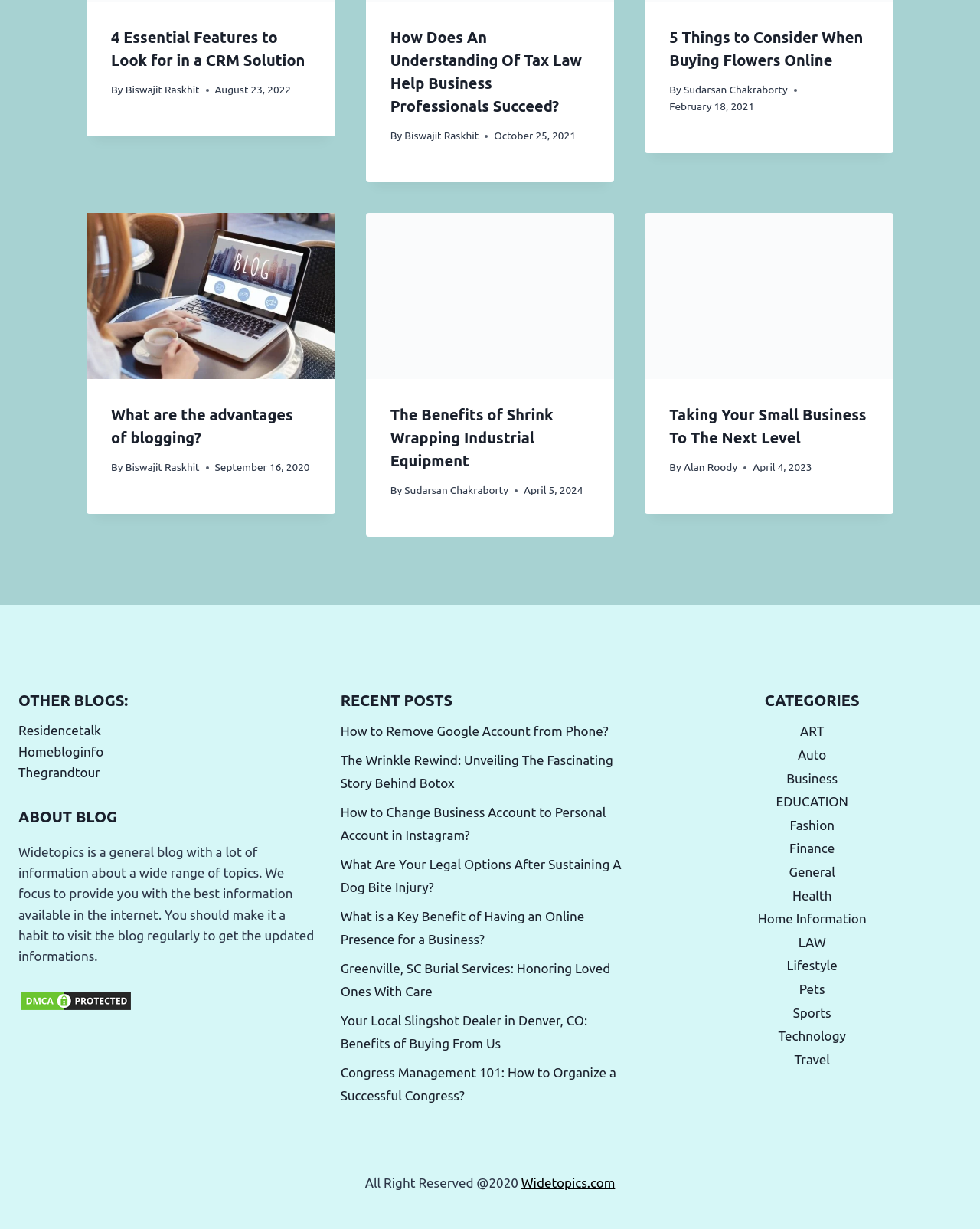Provide the bounding box coordinates for the UI element that is described as: "title="DMCA.com Protection Status"".

[0.019, 0.805, 0.324, 0.824]